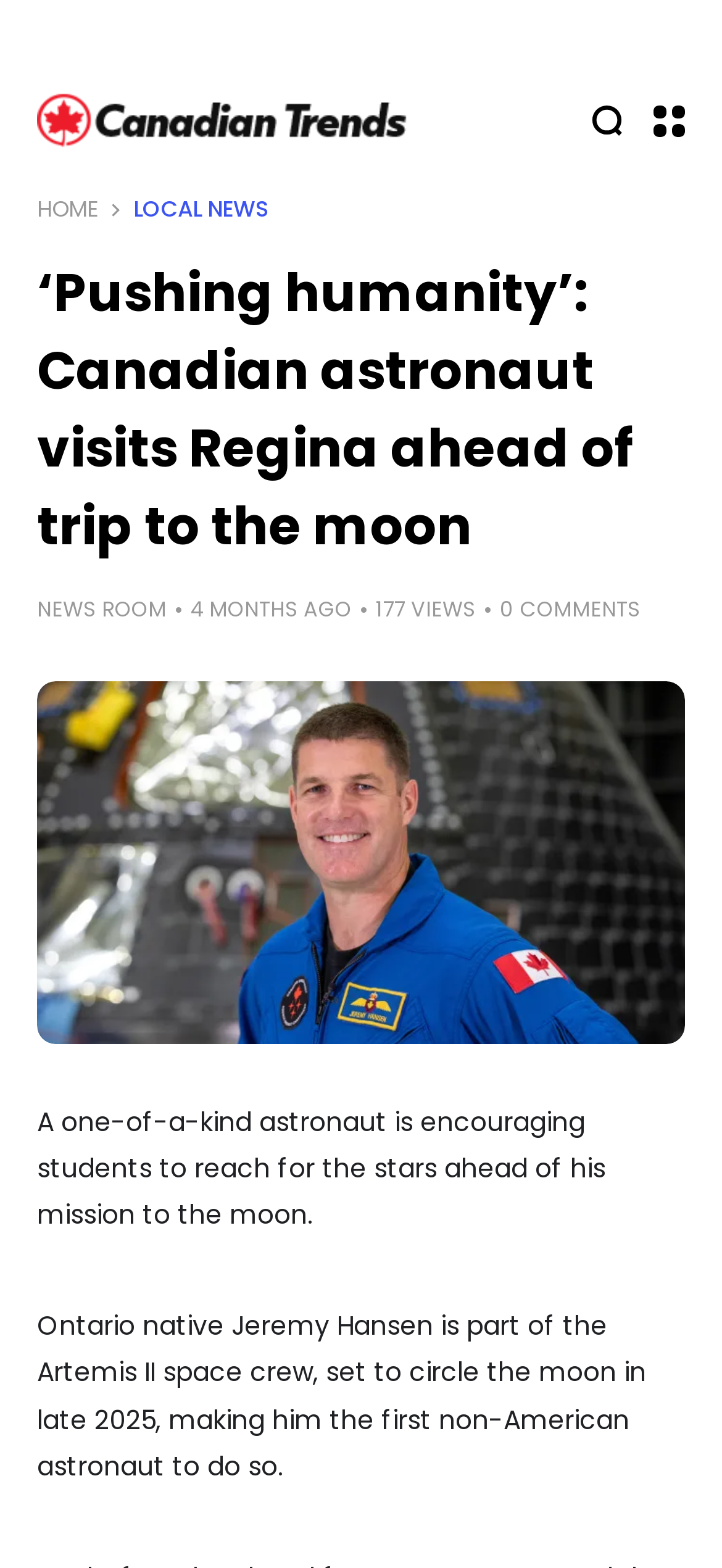Identify the bounding box coordinates of the HTML element based on this description: "177 Views".

[0.521, 0.379, 0.659, 0.399]